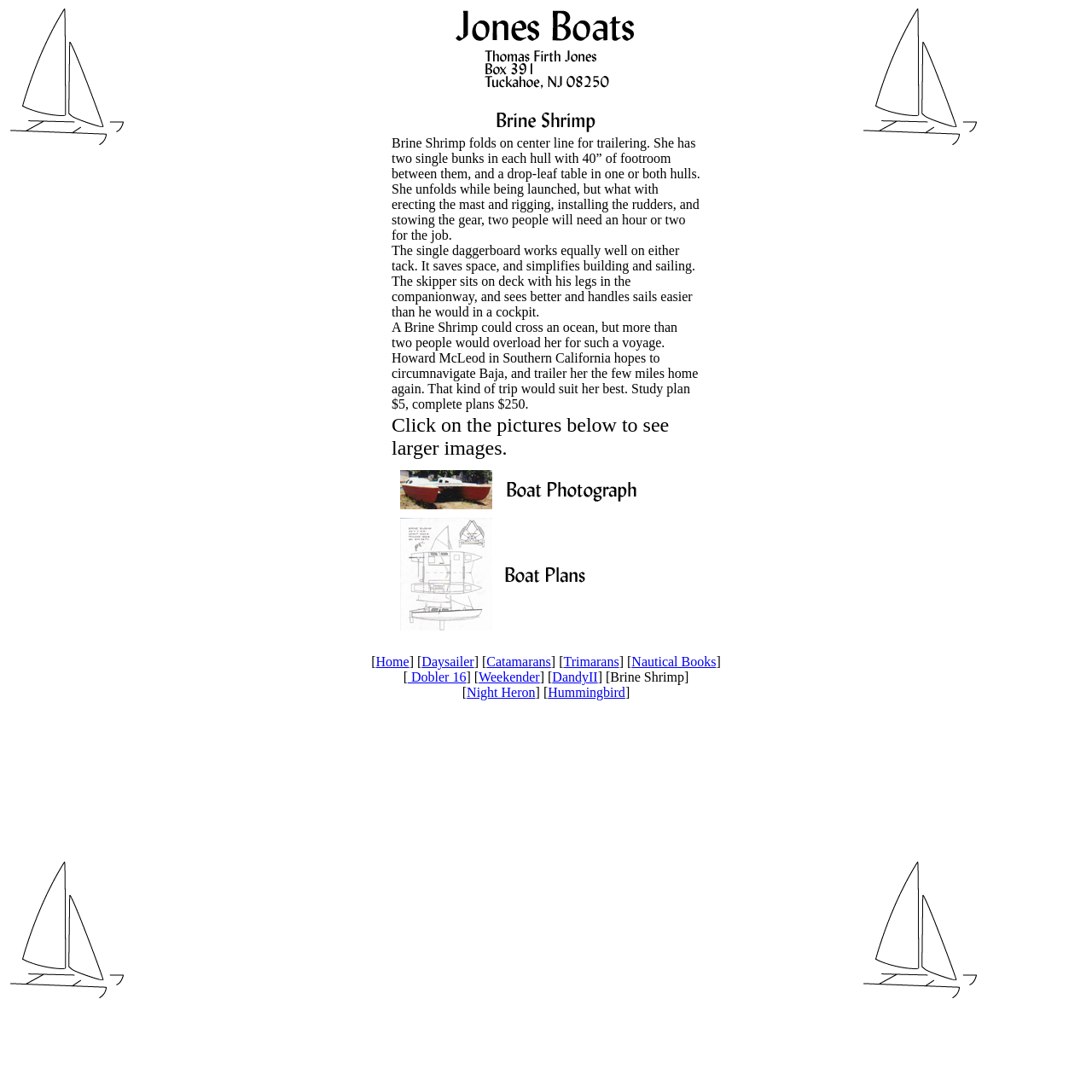Determine the bounding box coordinates of the region to click in order to accomplish the following instruction: "Go to the Home page.". Provide the coordinates as four float numbers between 0 and 1, specifically [left, top, right, bottom].

[0.344, 0.599, 0.375, 0.612]